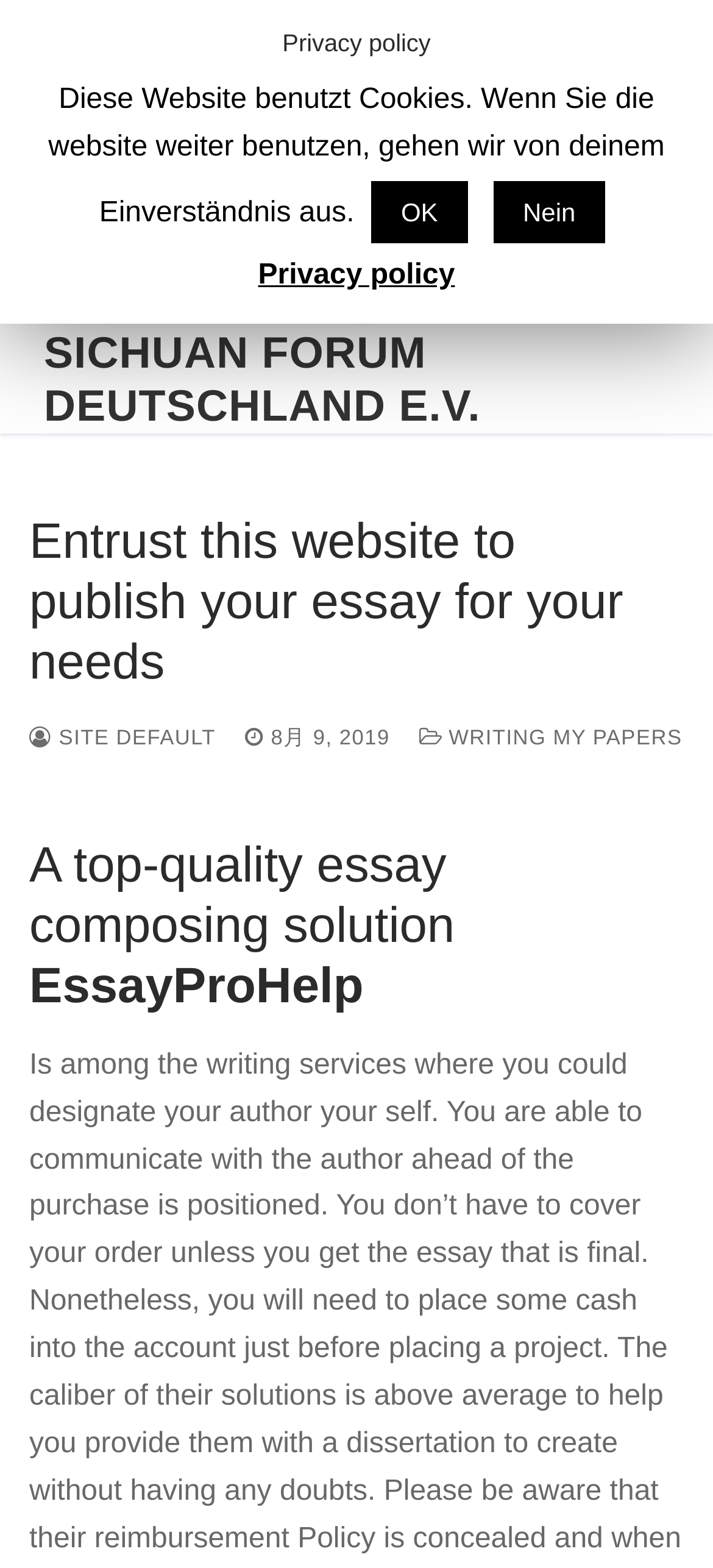Based on the image, please respond to the question with as much detail as possible:
What is the purpose of the search box?

The search box is located in the top-right corner of the webpage, and it has a label 'Search for:' next to it. This suggests that the purpose of the search box is to search for content within the website.